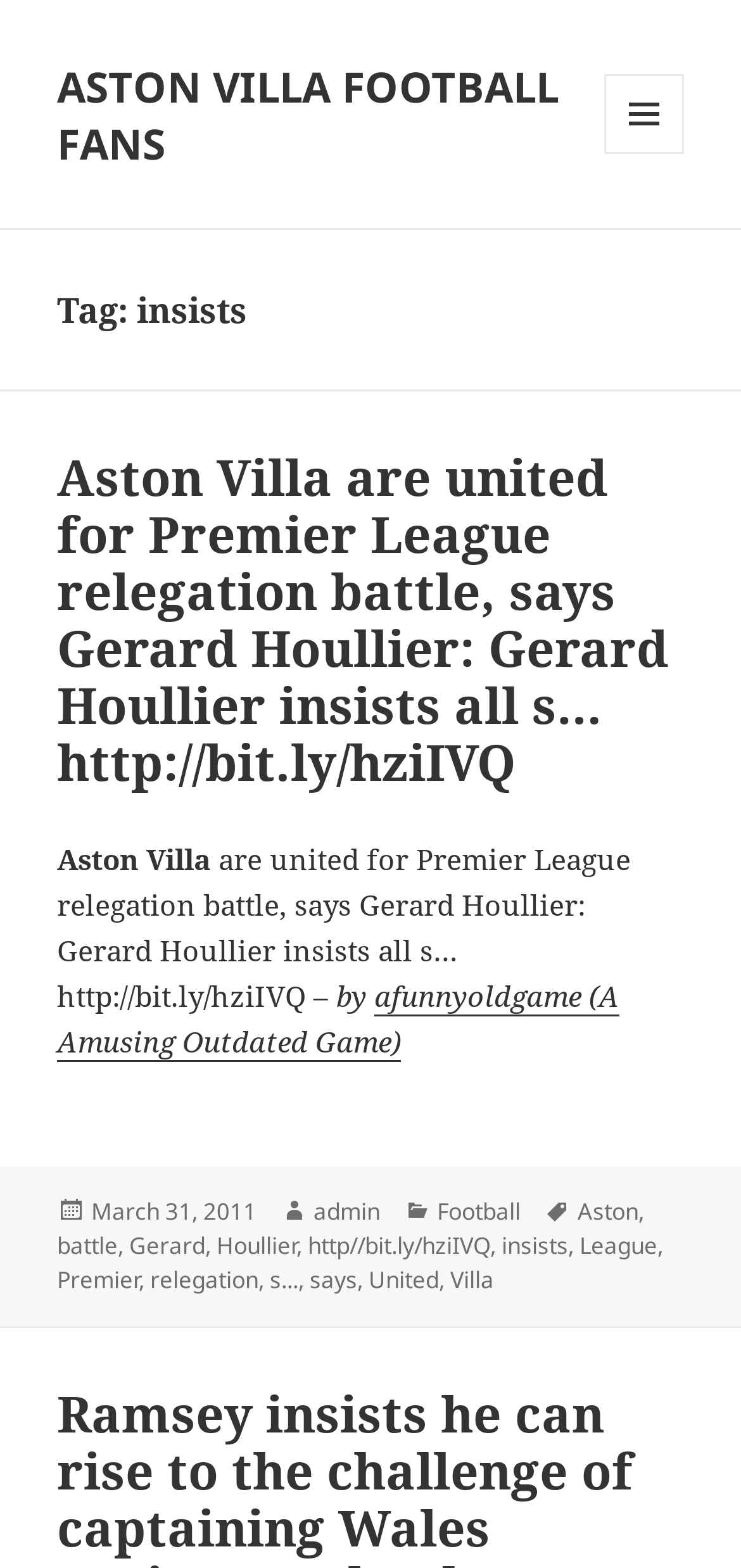Please identify the bounding box coordinates of the region to click in order to complete the given instruction: "Visit the link to the original article". The coordinates should be four float numbers between 0 and 1, i.e., [left, top, right, bottom].

[0.077, 0.282, 0.903, 0.507]